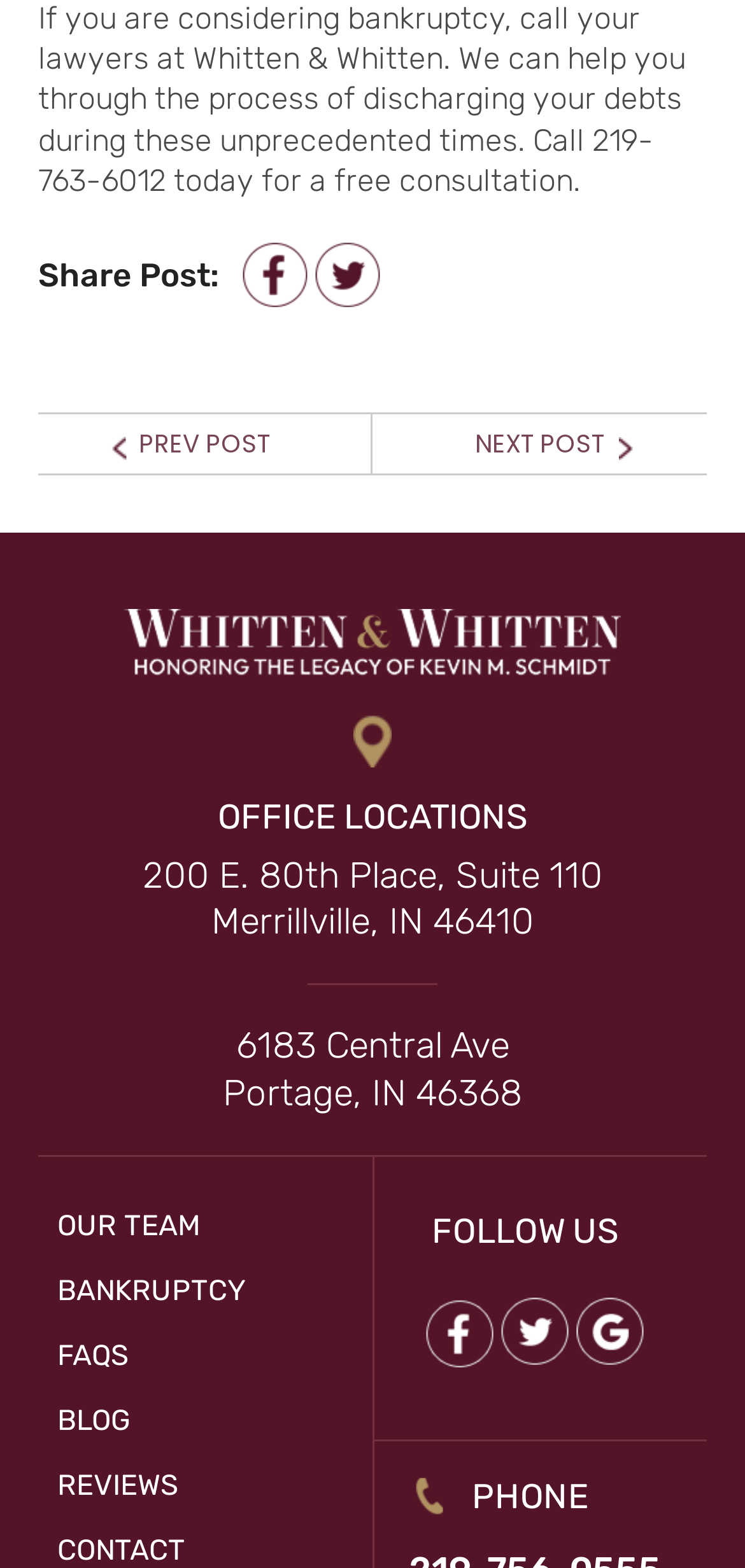Find the bounding box coordinates of the element to click in order to complete this instruction: "Navigate to previous post". The bounding box coordinates must be four float numbers between 0 and 1, denoted as [left, top, right, bottom].

[0.186, 0.271, 0.363, 0.296]